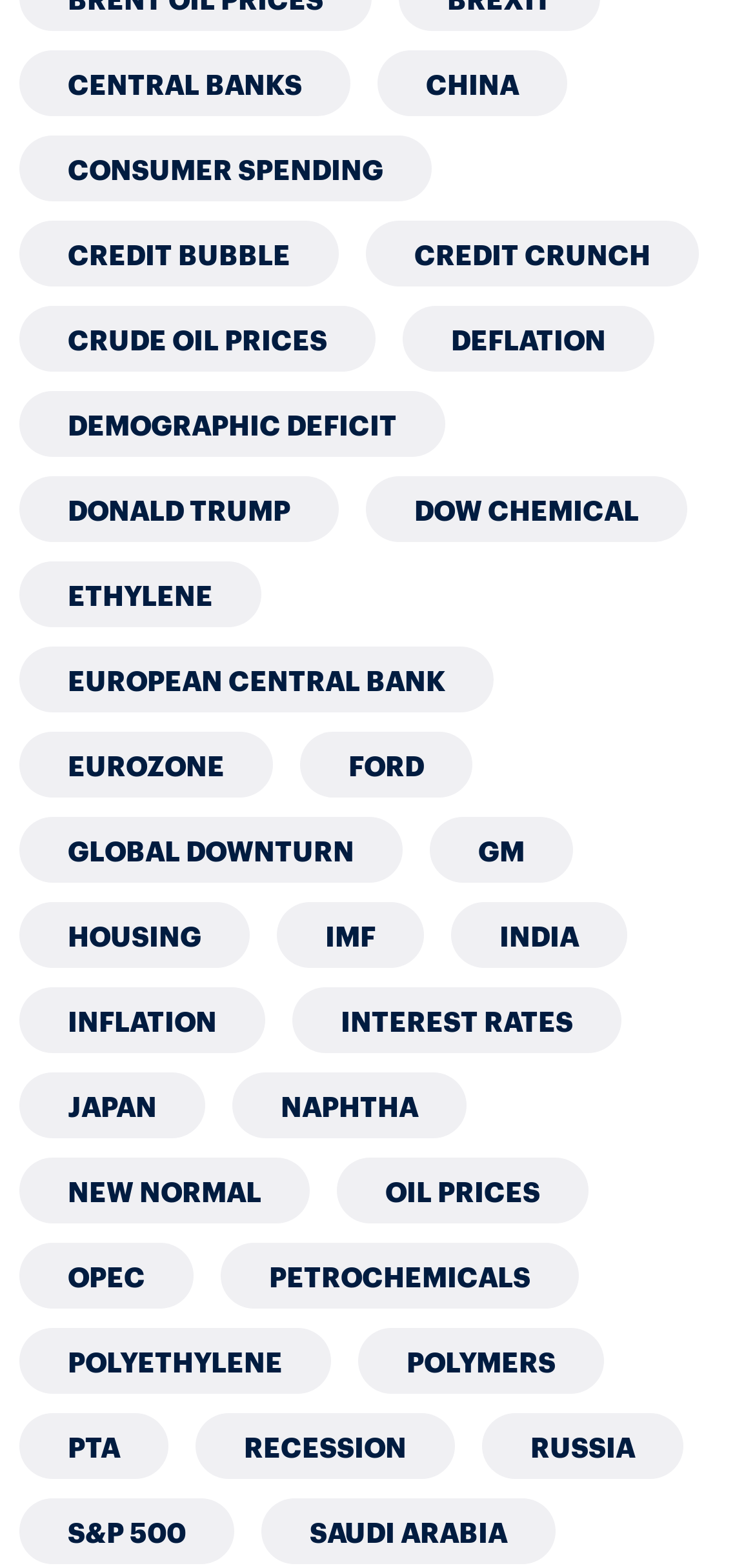Pinpoint the bounding box coordinates of the area that must be clicked to complete this instruction: "Check housing".

[0.026, 0.575, 0.331, 0.617]